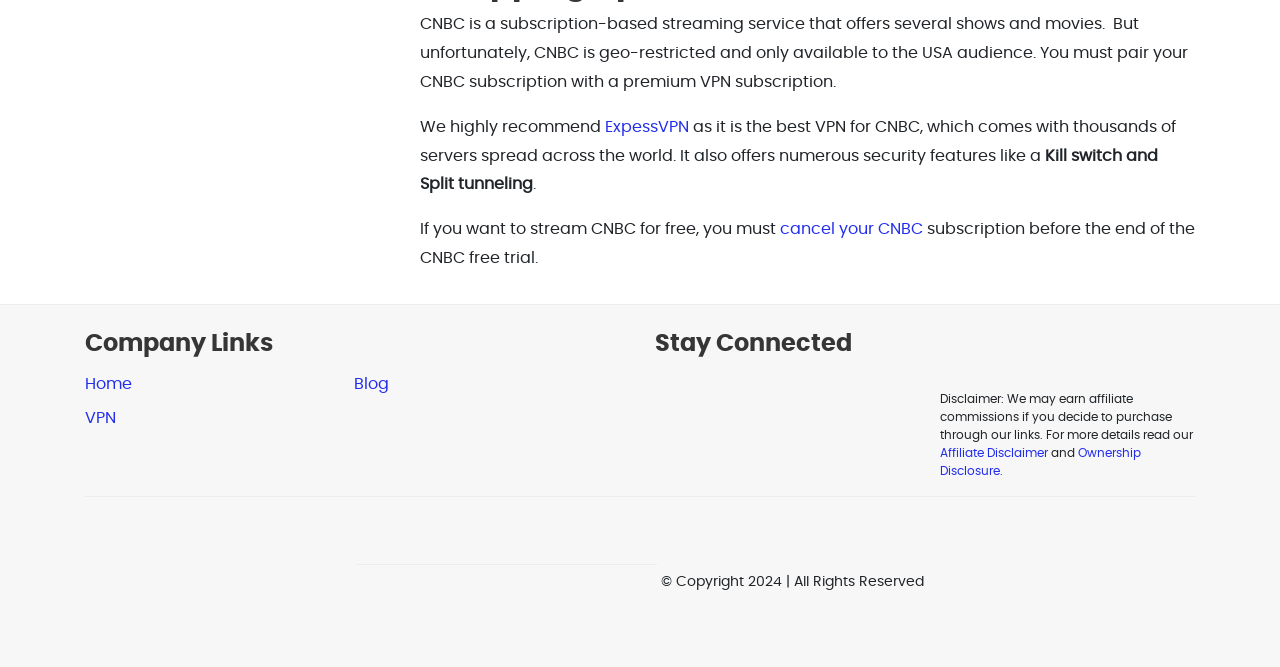How to stream CNBC for free?
Could you answer the question in a detailed manner, providing as much information as possible?

According to the text 'If you want to stream CNBC for free, you must cancel your CNBC subscription before the end of the CNBC free trial.', we can conclude that to stream CNBC for free, one needs to cancel their subscription before the trial period ends.